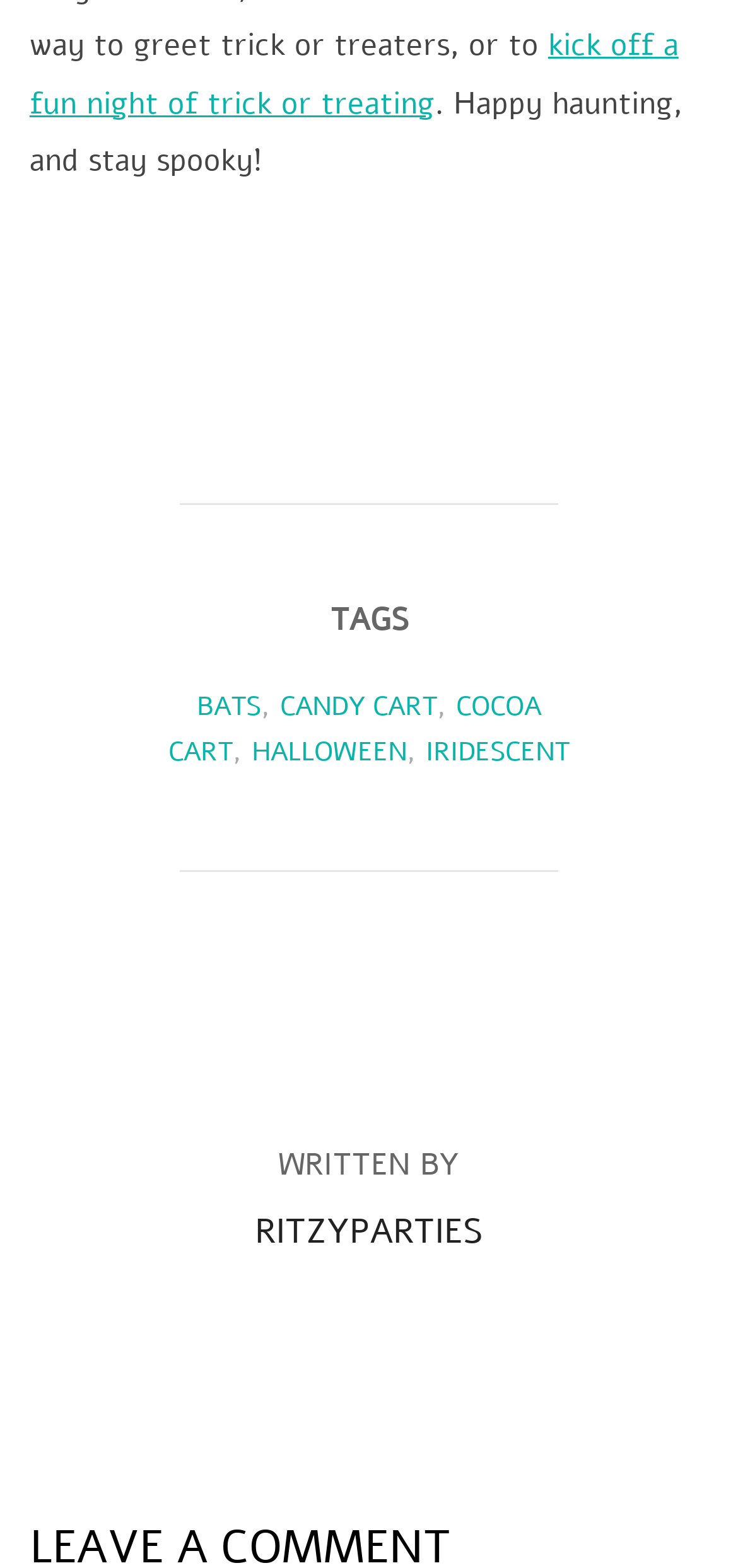From the screenshot, find the bounding box of the UI element matching this description: "iridescent". Supply the bounding box coordinates in the form [left, top, right, bottom], each a float between 0 and 1.

[0.577, 0.468, 0.772, 0.491]